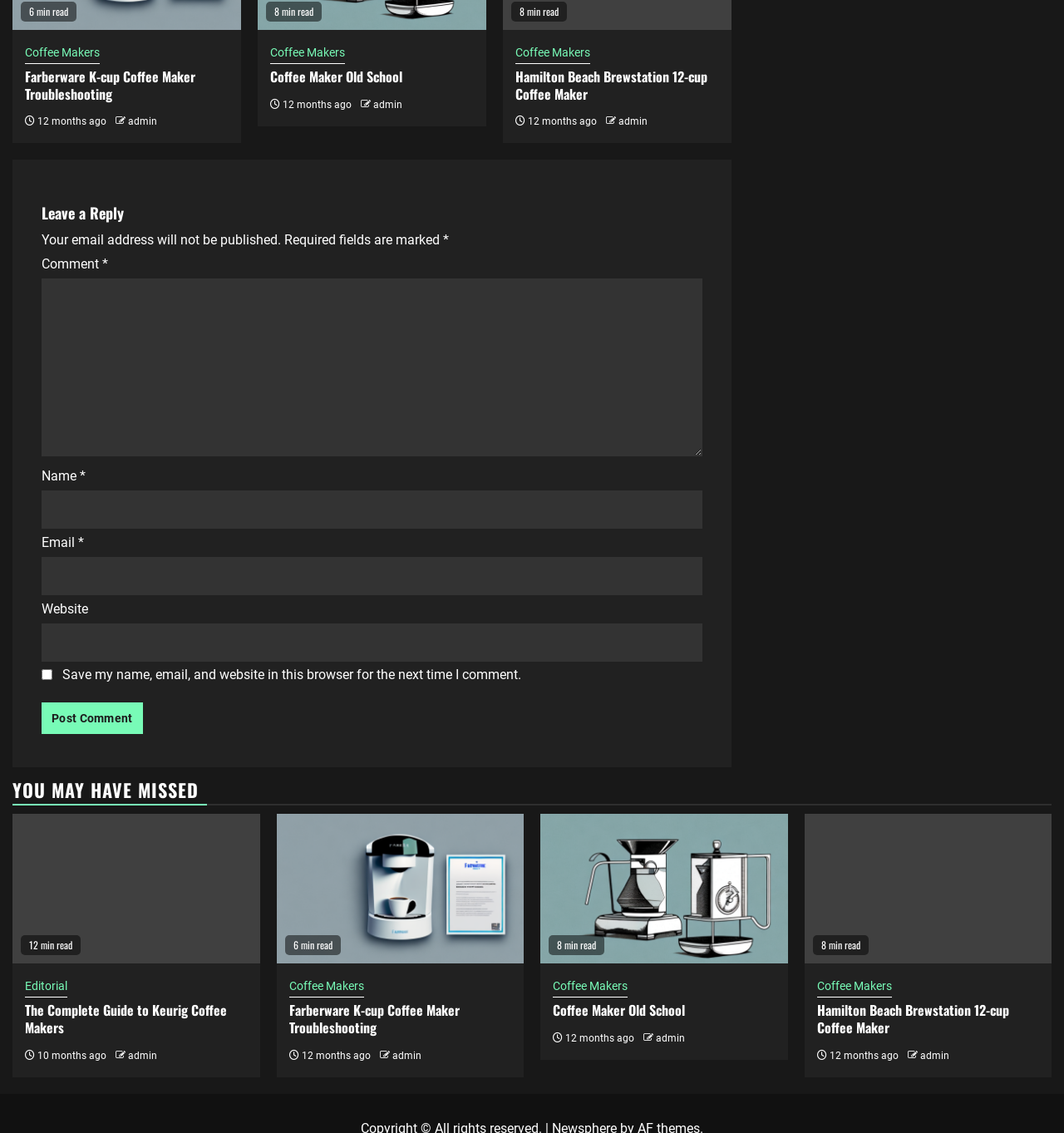What is the topic of the webpage? Observe the screenshot and provide a one-word or short phrase answer.

Coffee Makers